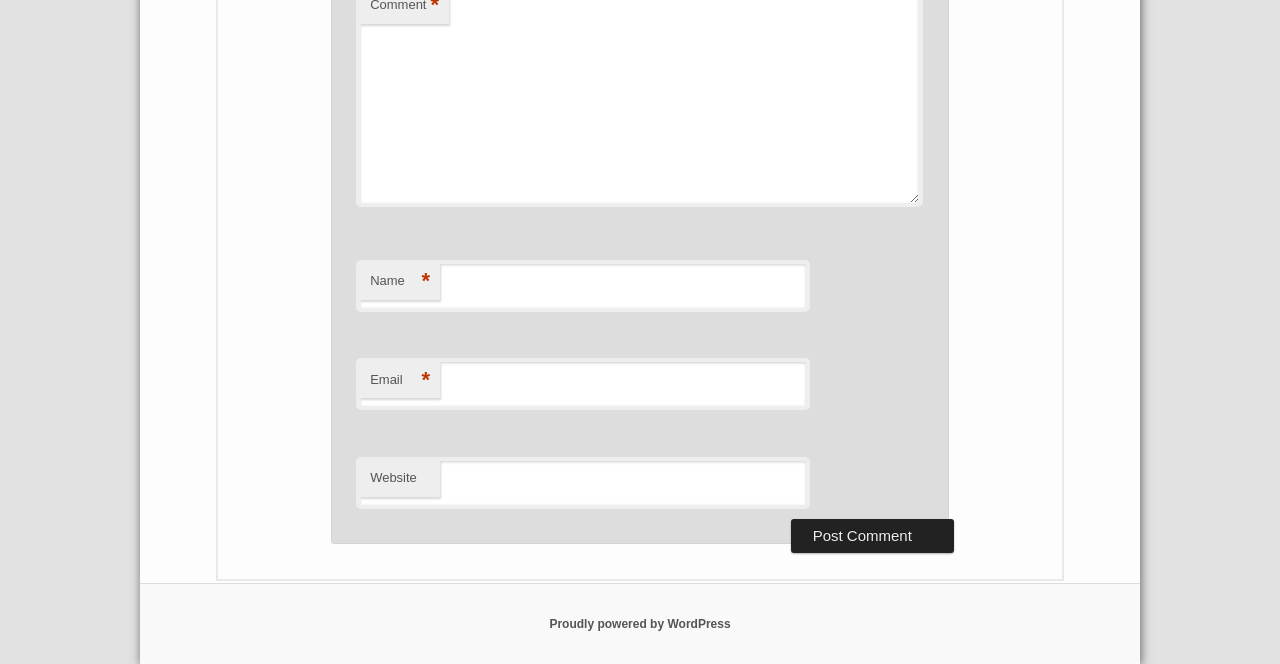What is the purpose of the 'Name' field?
By examining the image, provide a one-word or phrase answer.

To input name